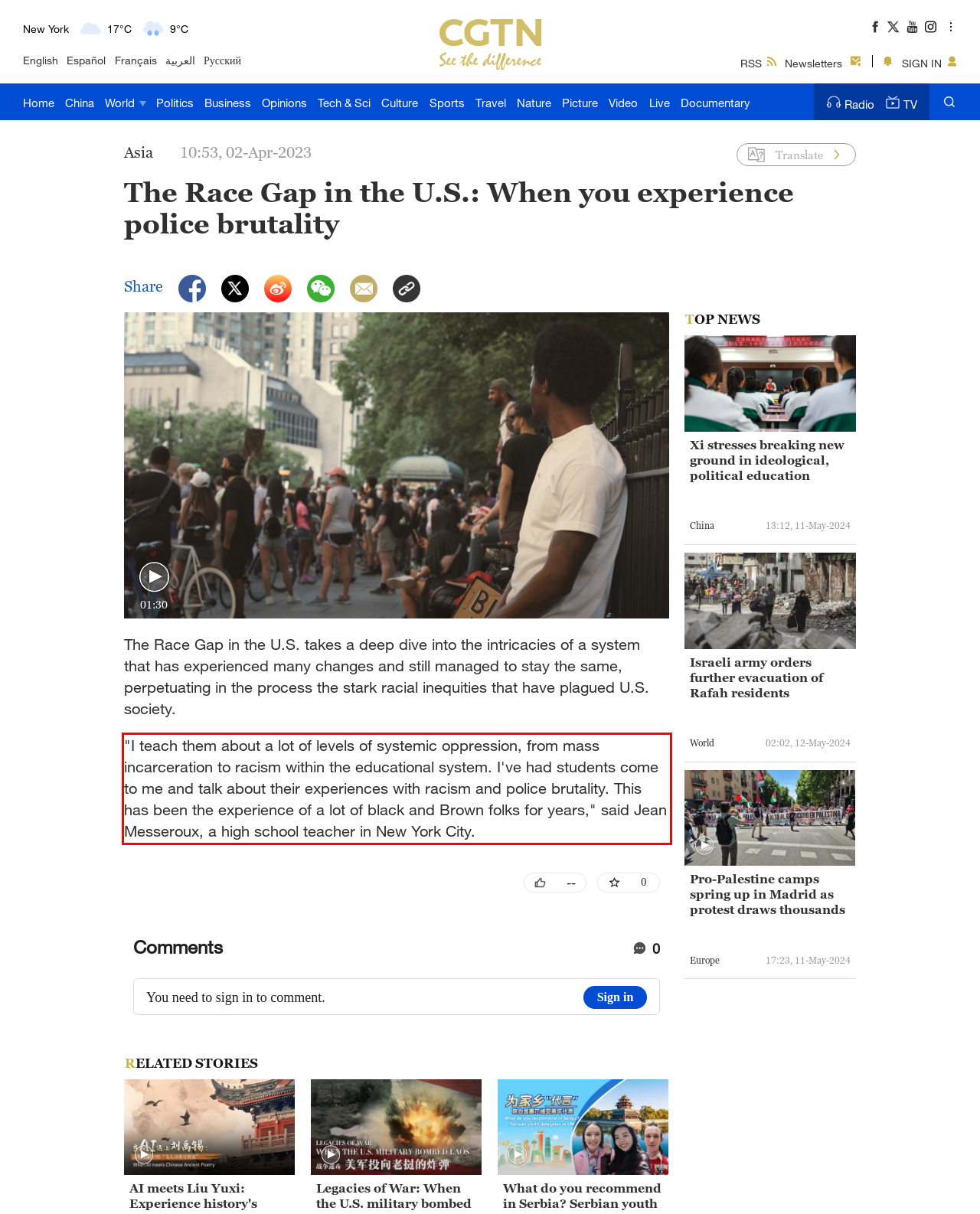Perform OCR on the text inside the red-bordered box in the provided screenshot and output the content.

"I teach them about a lot of levels of systemic oppression, from mass incarceration to racism within the educational system. I've had students come to me and talk about their experiences with racism and police brutality. This has been the experience of a lot of black and Brown folks for years," said Jean Messeroux, a high school teacher in New York City.